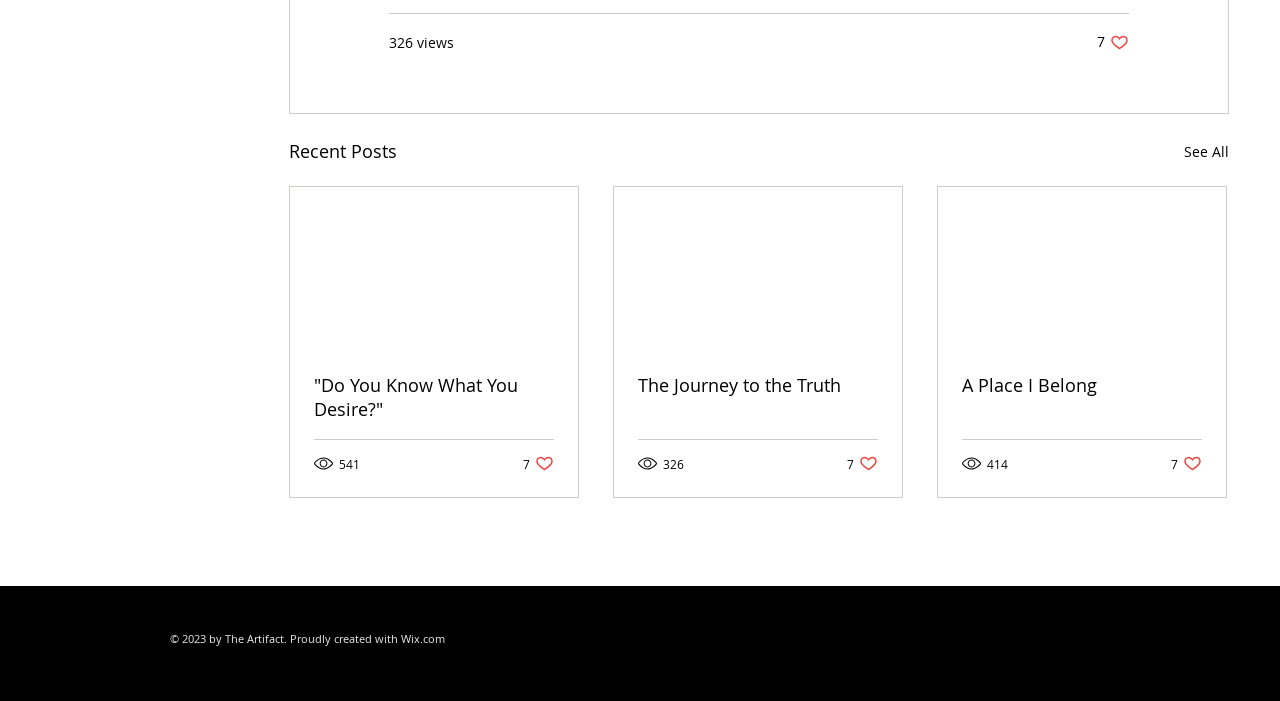Can you find the bounding box coordinates of the area I should click to execute the following instruction: "View recent posts"?

[0.226, 0.195, 0.31, 0.237]